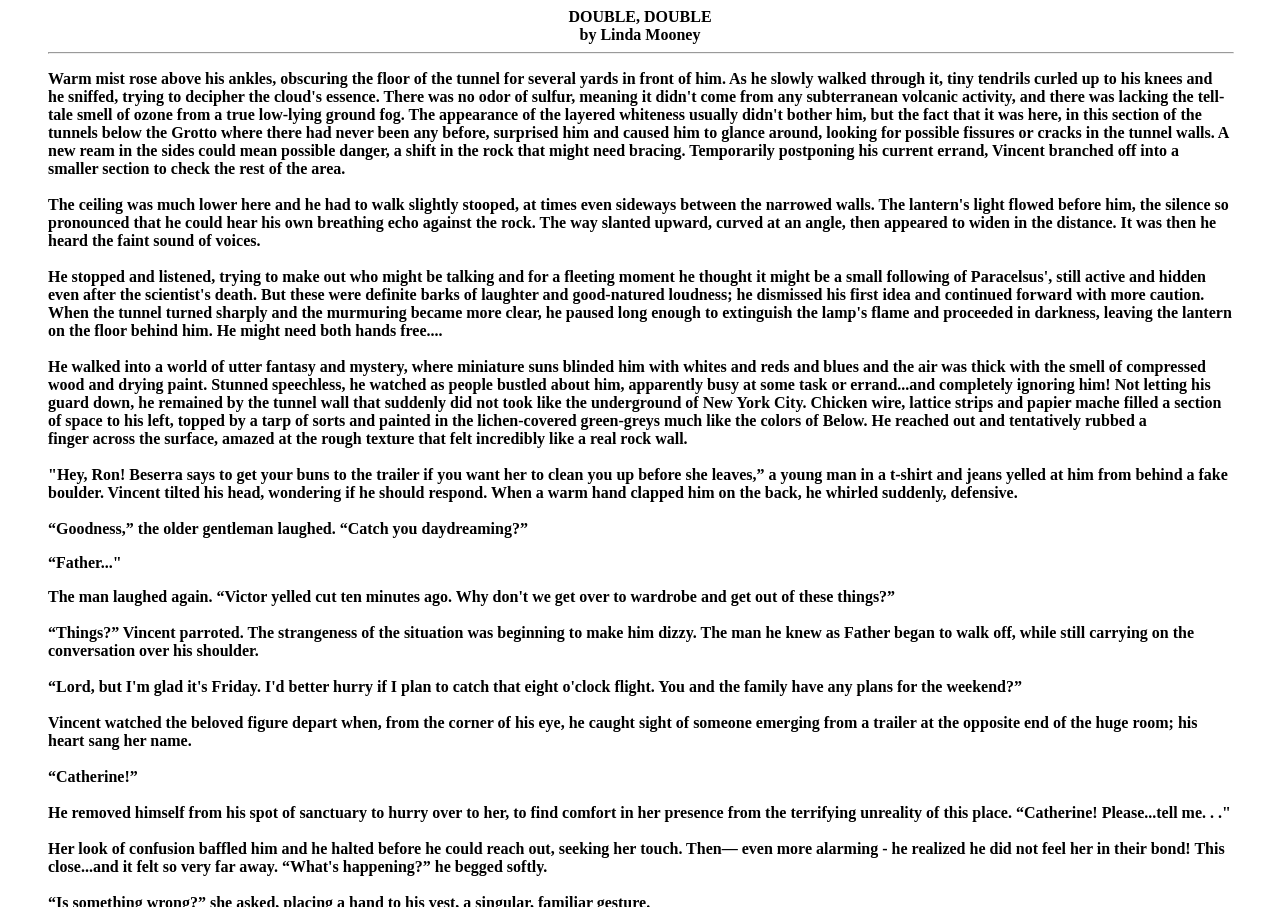Who is the author of the story?
Give a single word or phrase answer based on the content of the image.

Linda Mooney